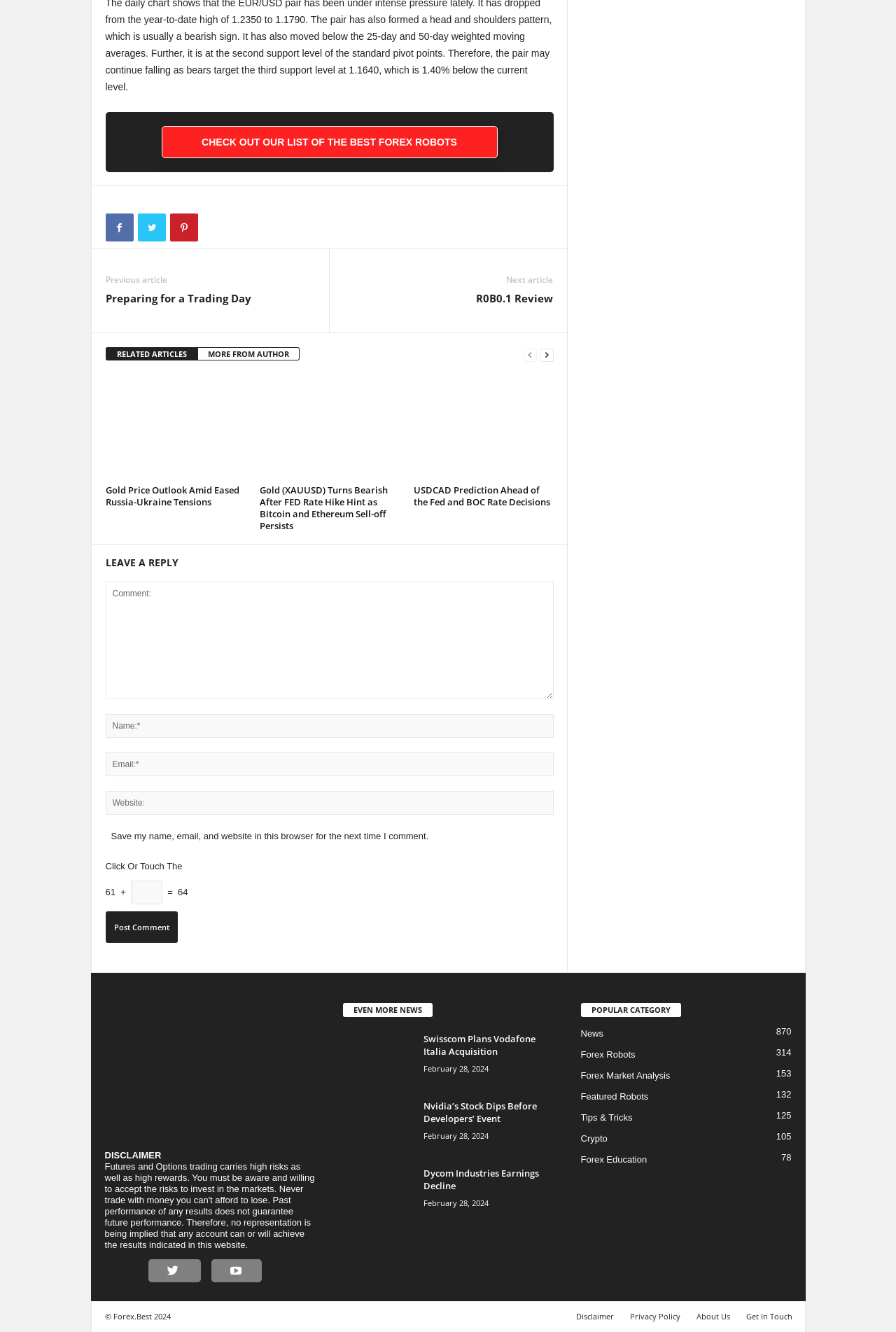Identify the bounding box coordinates of the clickable region necessary to fulfill the following instruction: "View the 'Gold Price Outlook Amid Eased Russia-Ukraine Tensions' article". The bounding box coordinates should be four float numbers between 0 and 1, i.e., [left, top, right, bottom].

[0.118, 0.282, 0.274, 0.361]